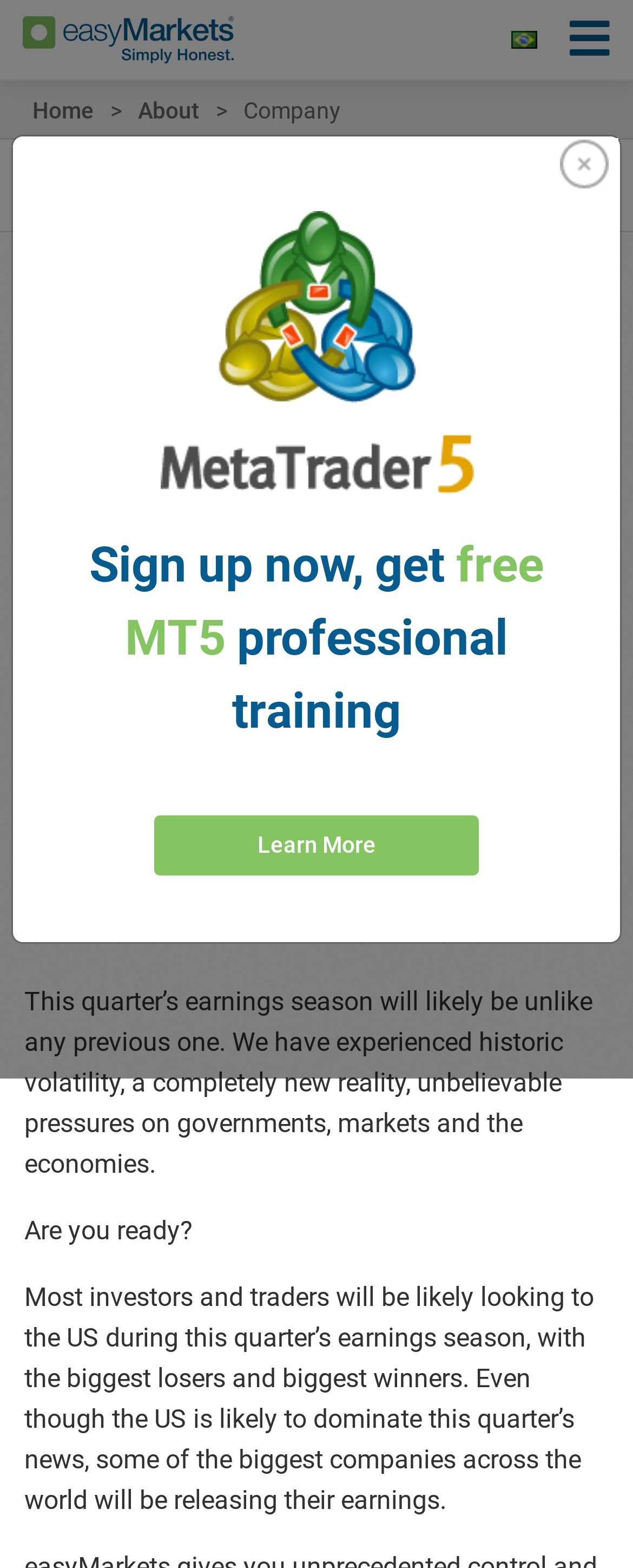How can I contact easyMarkets?
Answer the question using a single word or phrase, according to the image.

Through various channels